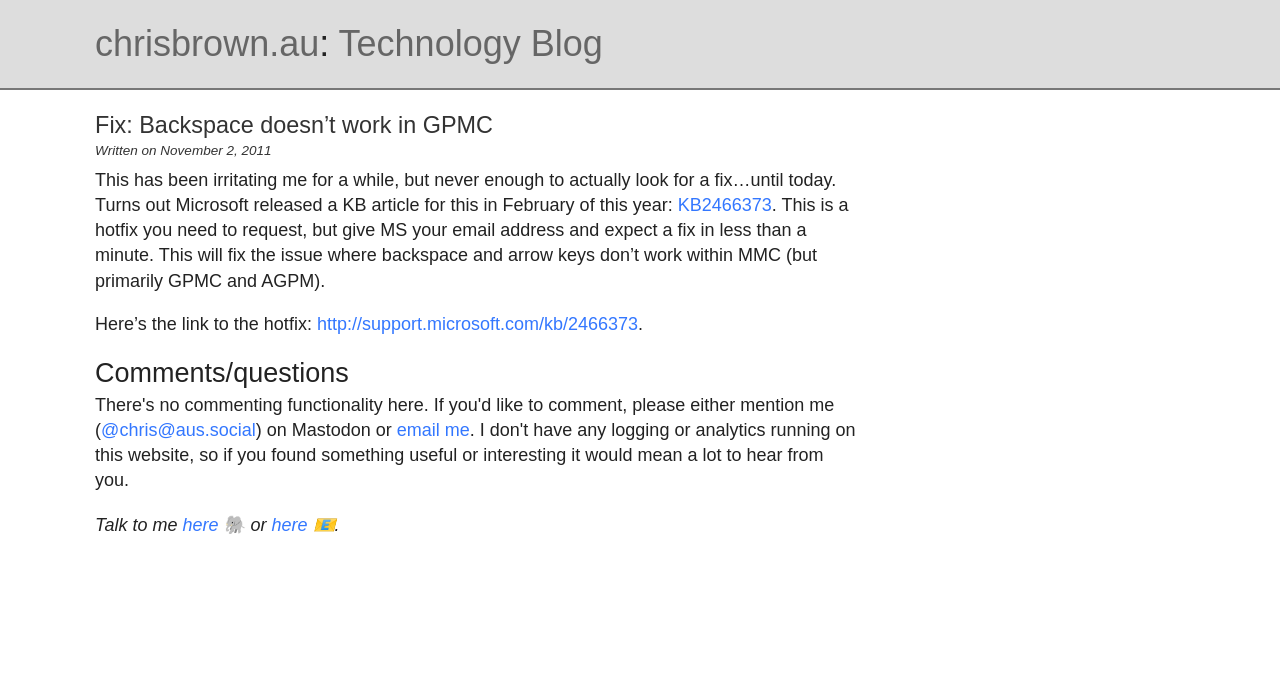Find the bounding box of the web element that fits this description: "@chris@aus.social".

[0.079, 0.616, 0.2, 0.645]